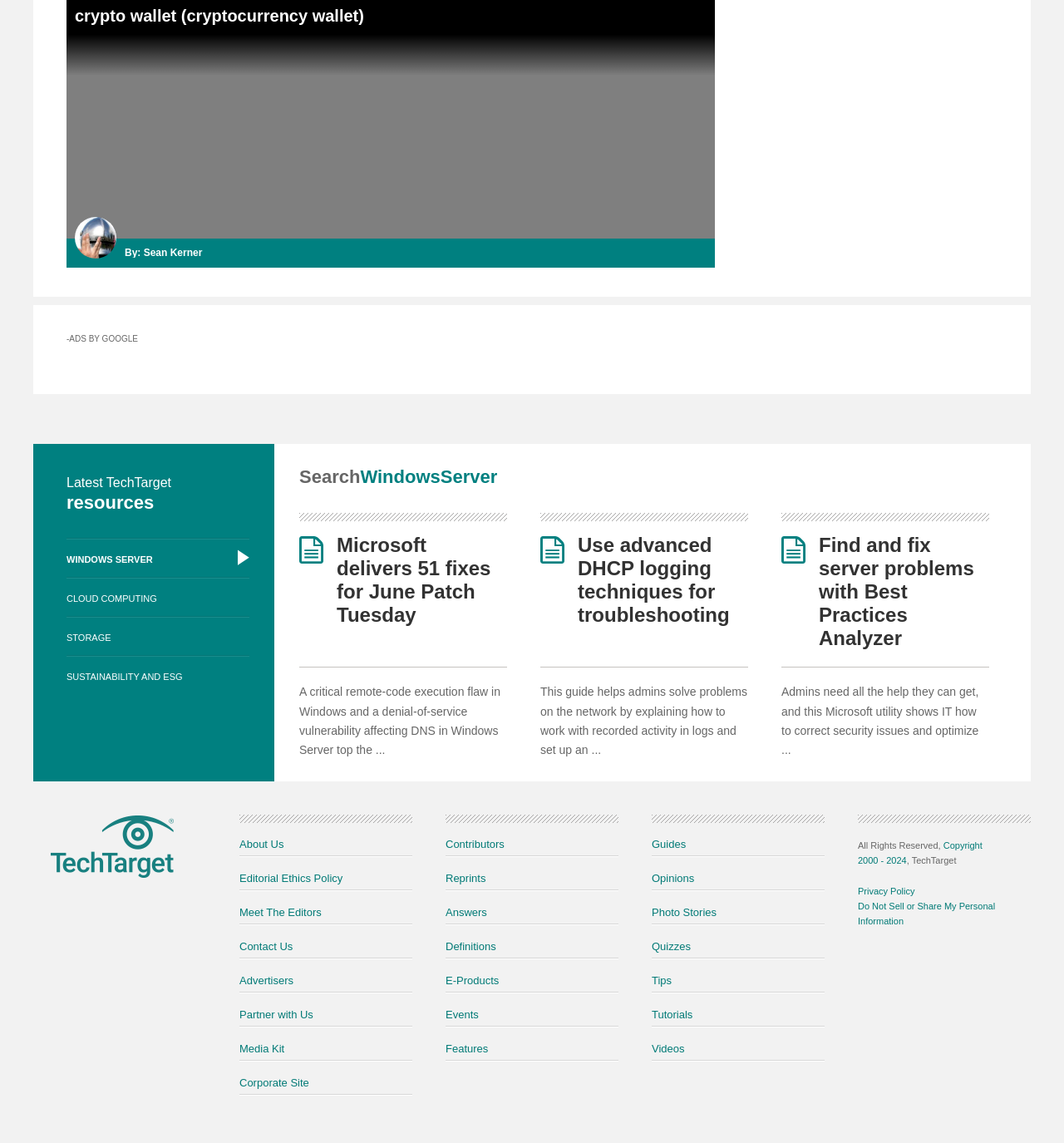Kindly provide the bounding box coordinates of the section you need to click on to fulfill the given instruction: "Contact Us".

[0.225, 0.822, 0.275, 0.833]